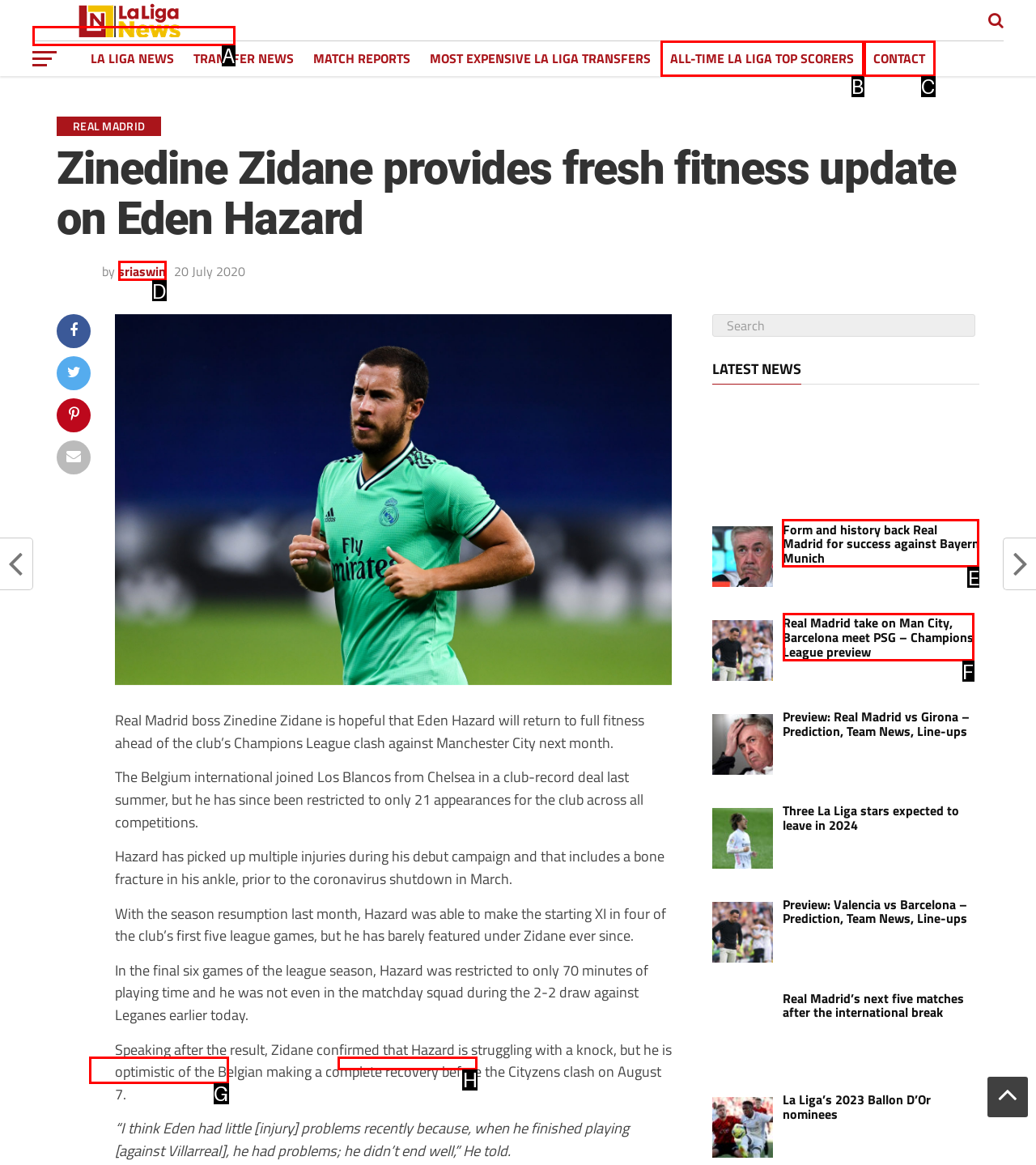Identify the correct lettered option to click in order to perform this task: Read 'Form and history back Real Madrid for success against Bayern Munich'. Respond with the letter.

E